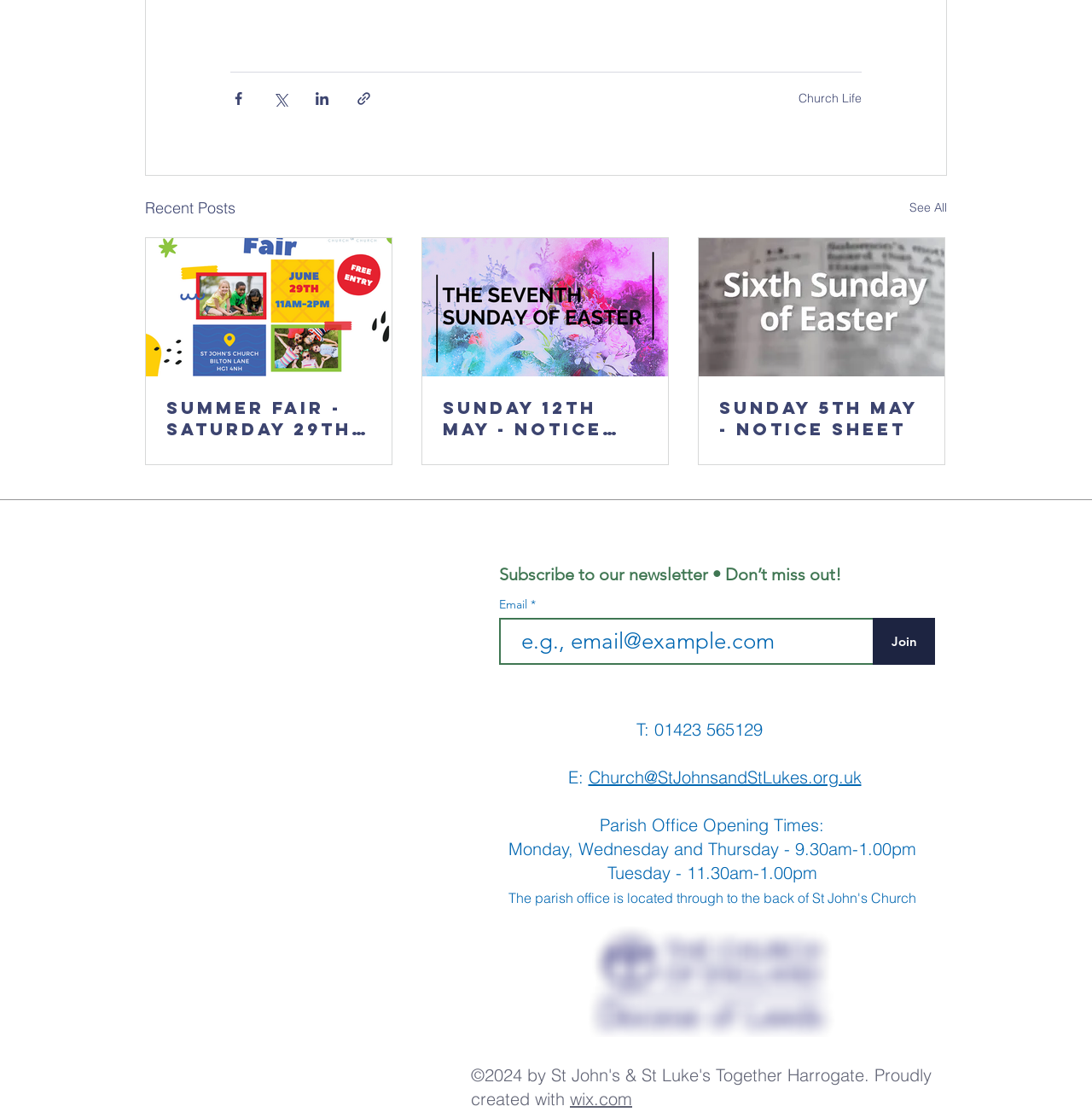Determine the bounding box coordinates for the region that must be clicked to execute the following instruction: "Subscribe to the newsletter".

[0.799, 0.556, 0.856, 0.598]